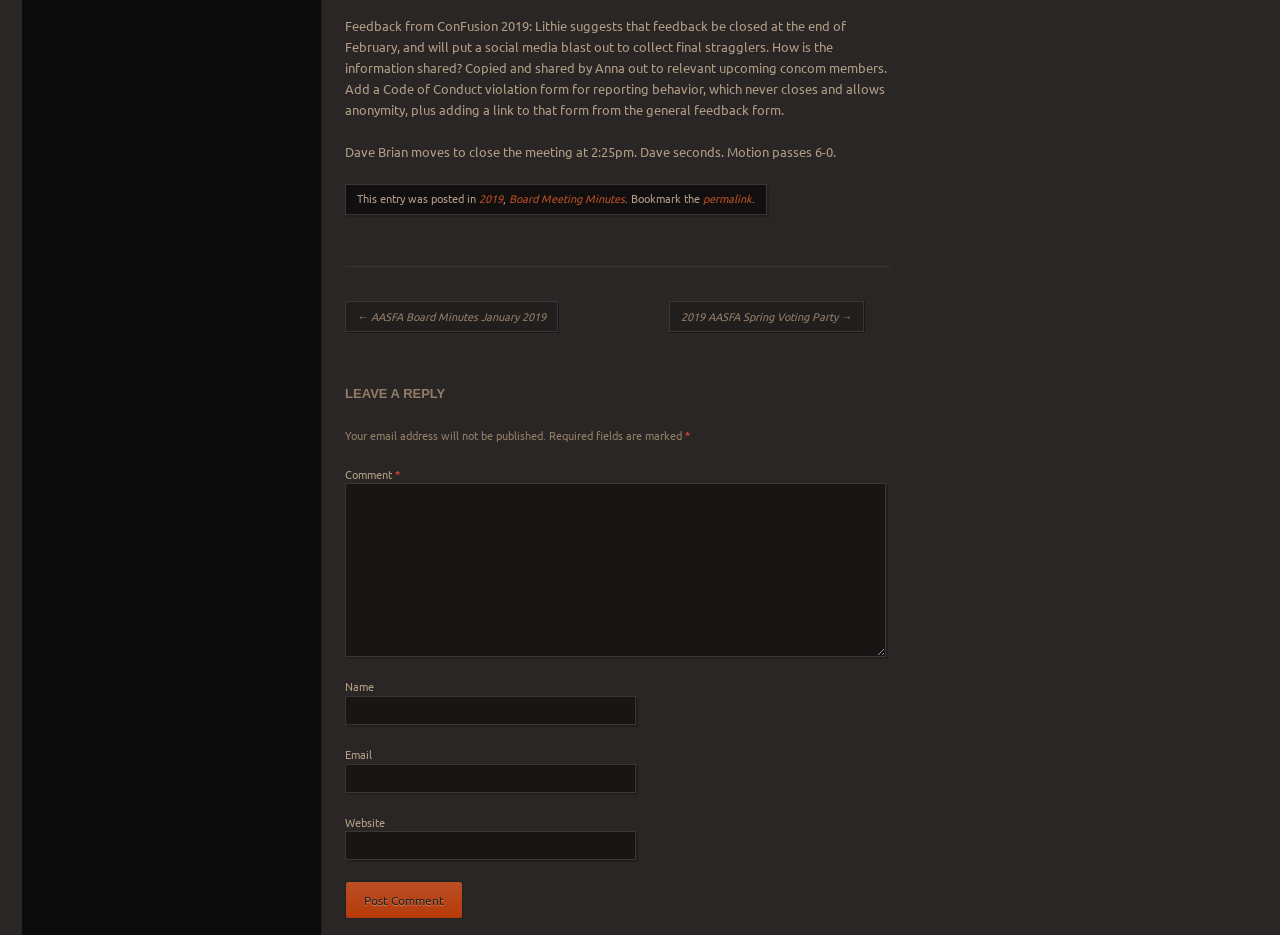Determine the bounding box coordinates of the clickable element necessary to fulfill the instruction: "Subscribe to the newsletter". Provide the coordinates as four float numbers within the 0 to 1 range, i.e., [left, top, right, bottom].

None